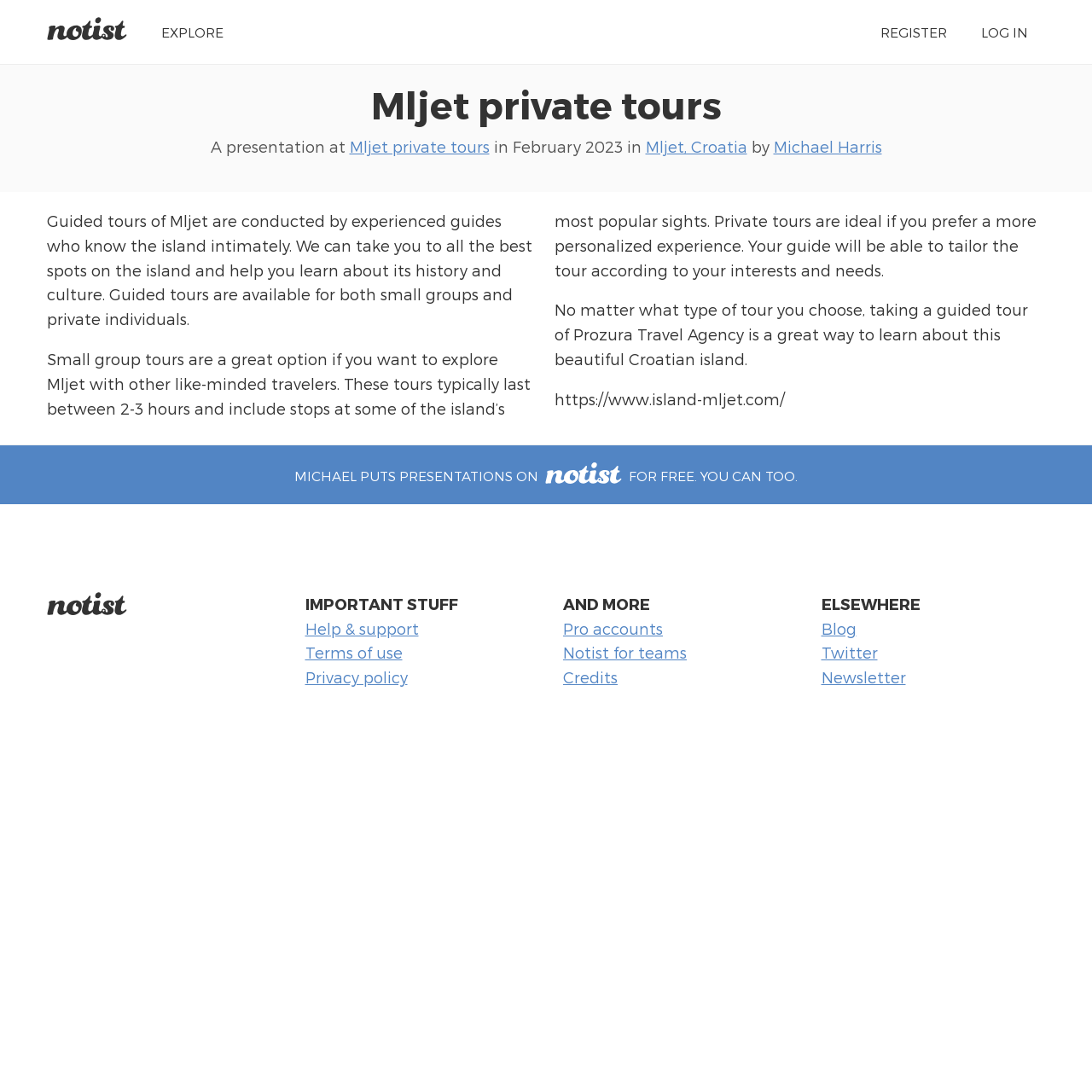How many types of tours are mentioned on the webpage?
Look at the image and respond to the question as thoroughly as possible.

The webpage mentions two types of tours: small group tours and private tours. The text explains the differences between these two types of tours.